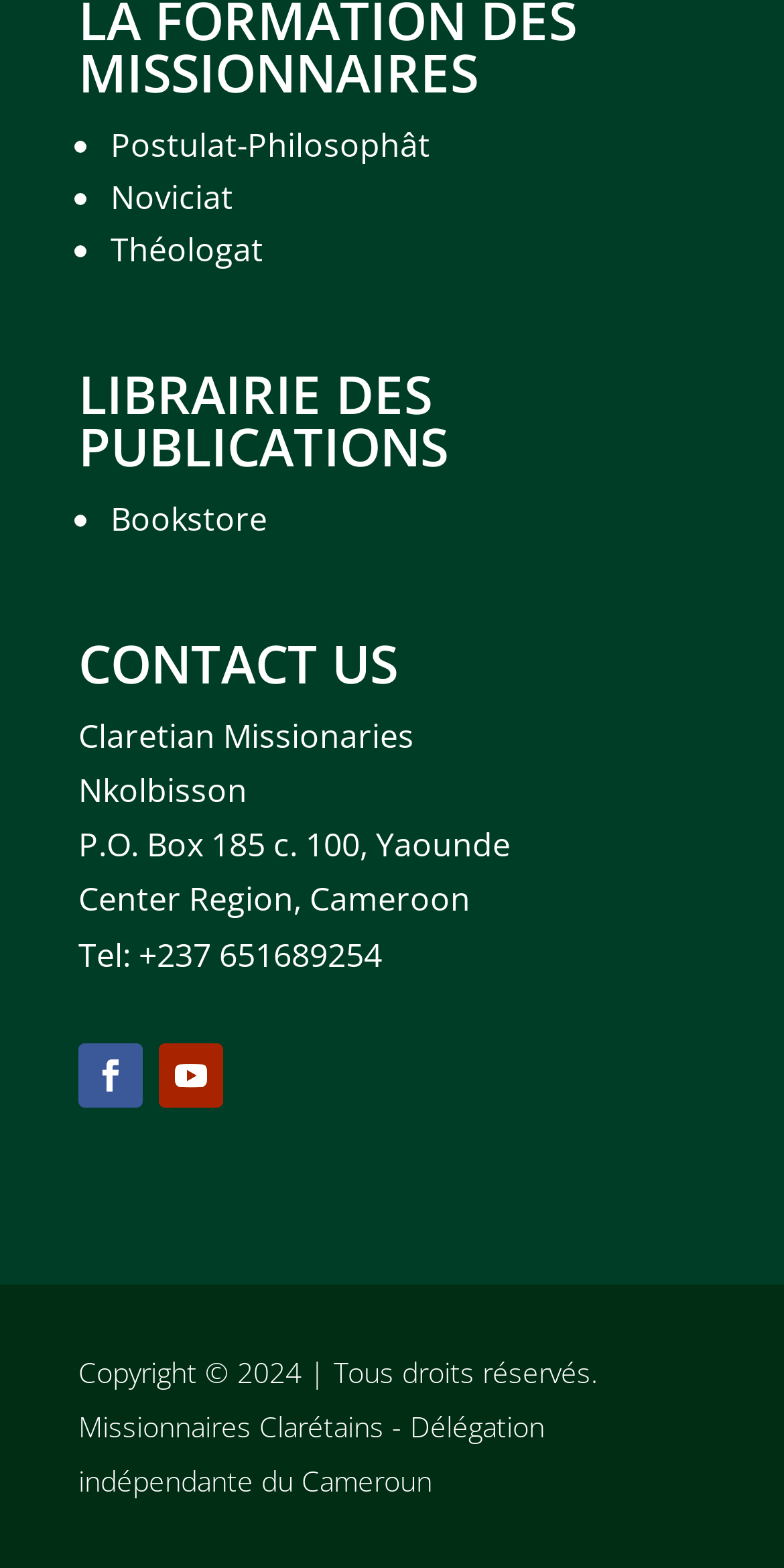Identify and provide the bounding box coordinates of the UI element described: "Follow". The coordinates should be formatted as [left, top, right, bottom], with each number being a float between 0 and 1.

[0.203, 0.665, 0.285, 0.706]